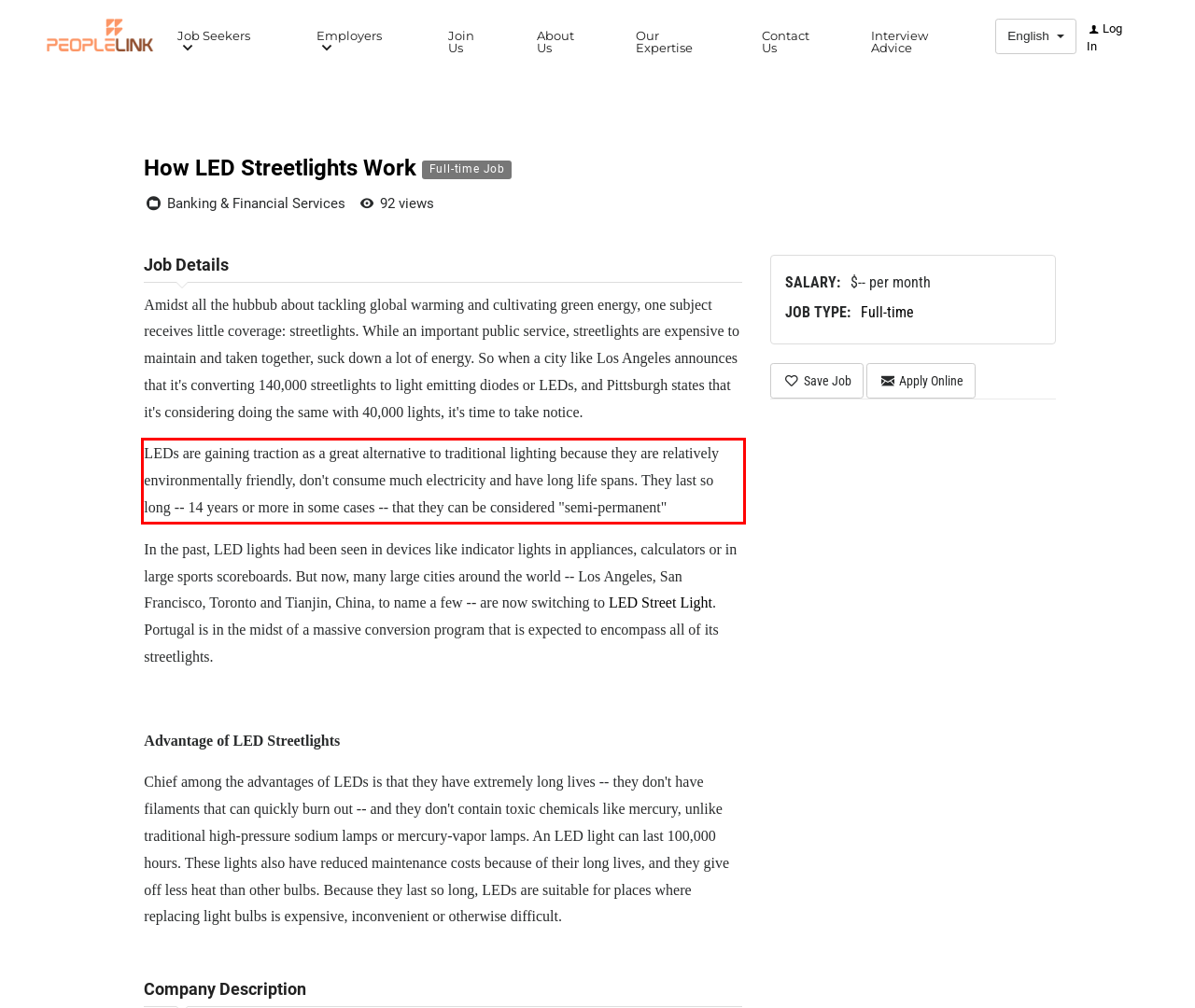With the provided screenshot of a webpage, locate the red bounding box and perform OCR to extract the text content inside it.

LEDs are gaining traction as a great alternative to traditional lighting because they are relatively environmentally friendly, don't consume much electricity and have long life spans. They last so long -- 14 years or more in some cases -- that they can be considered "semi-permanent"